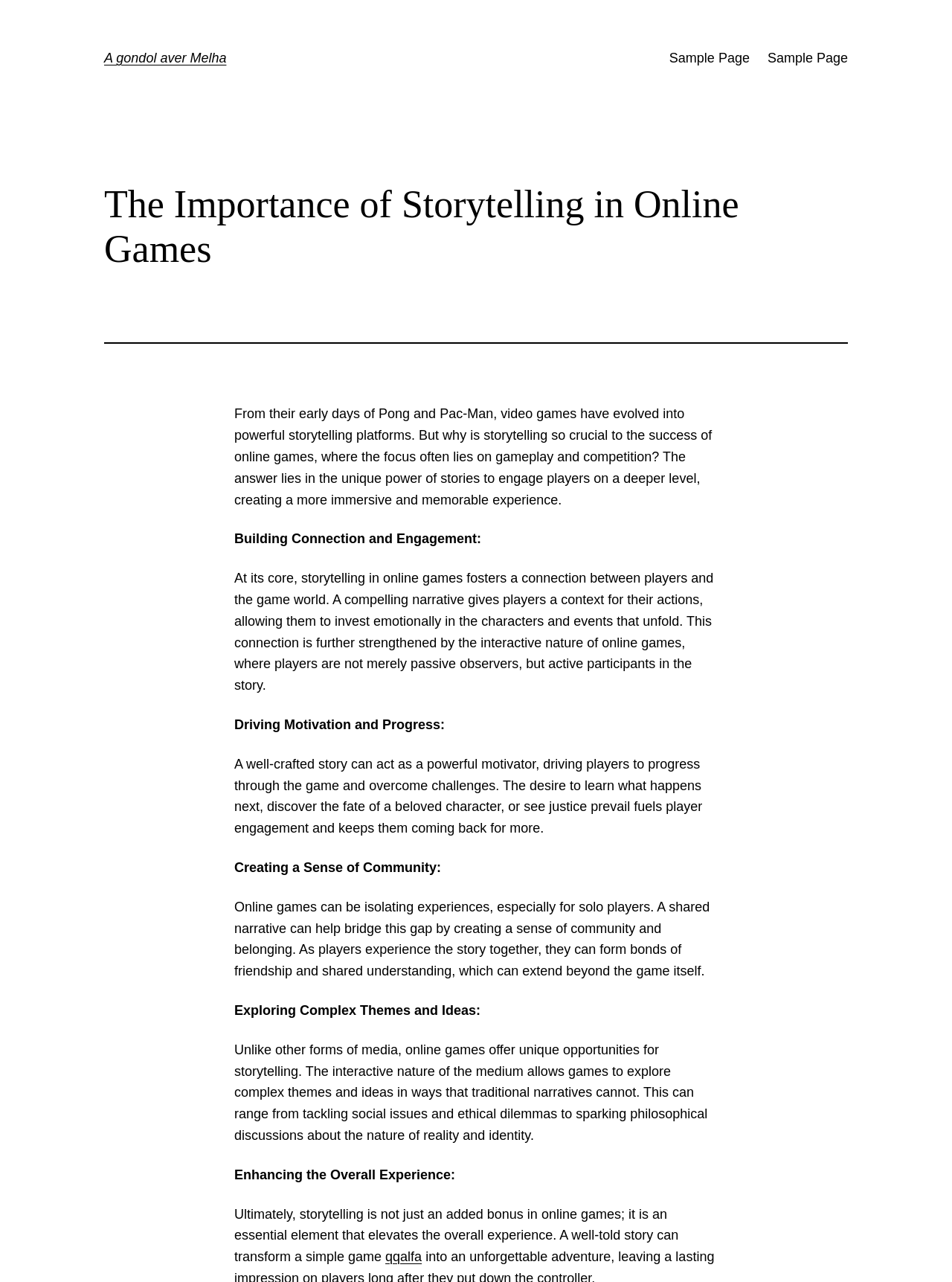Identify the bounding box of the UI element that matches this description: "qqalfa".

[0.405, 0.975, 0.443, 0.986]